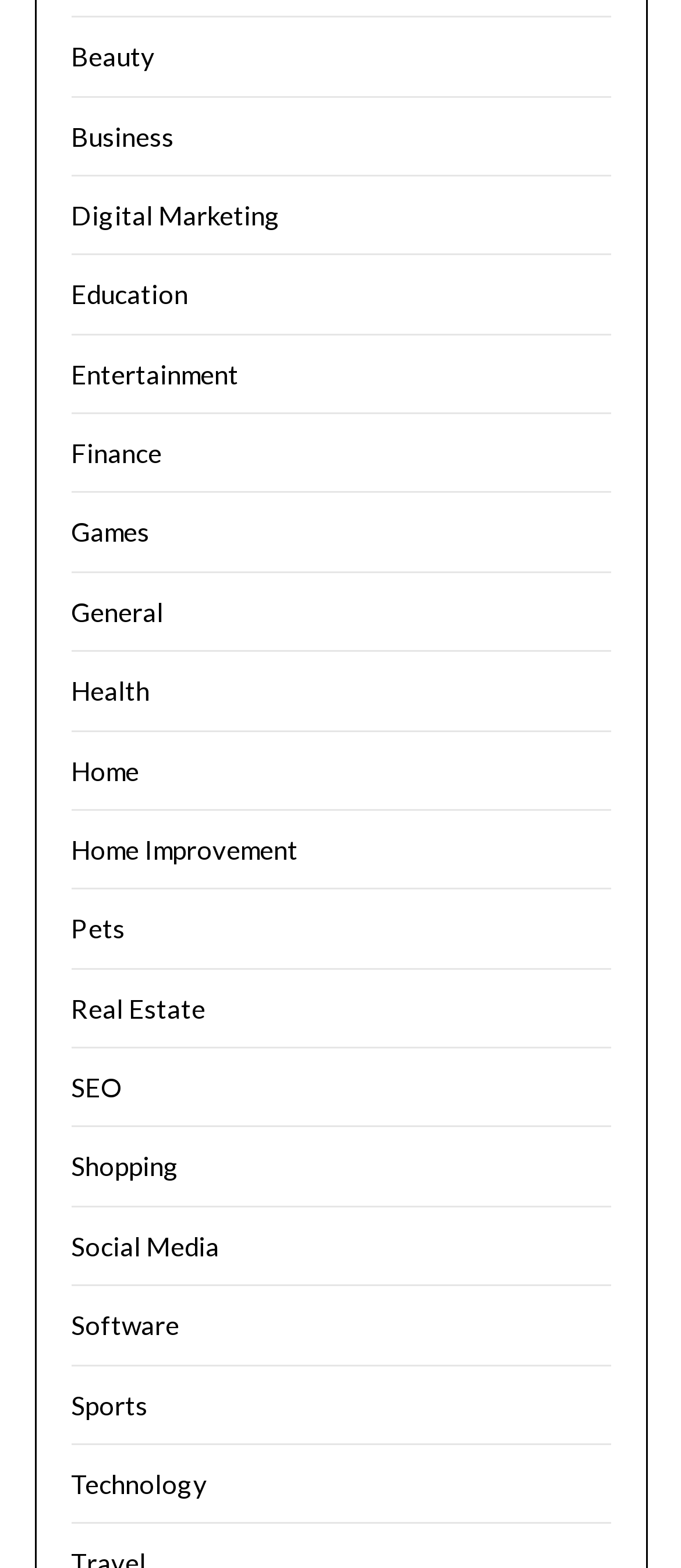Find the bounding box coordinates of the element I should click to carry out the following instruction: "Go to the Health category".

[0.104, 0.43, 0.219, 0.45]